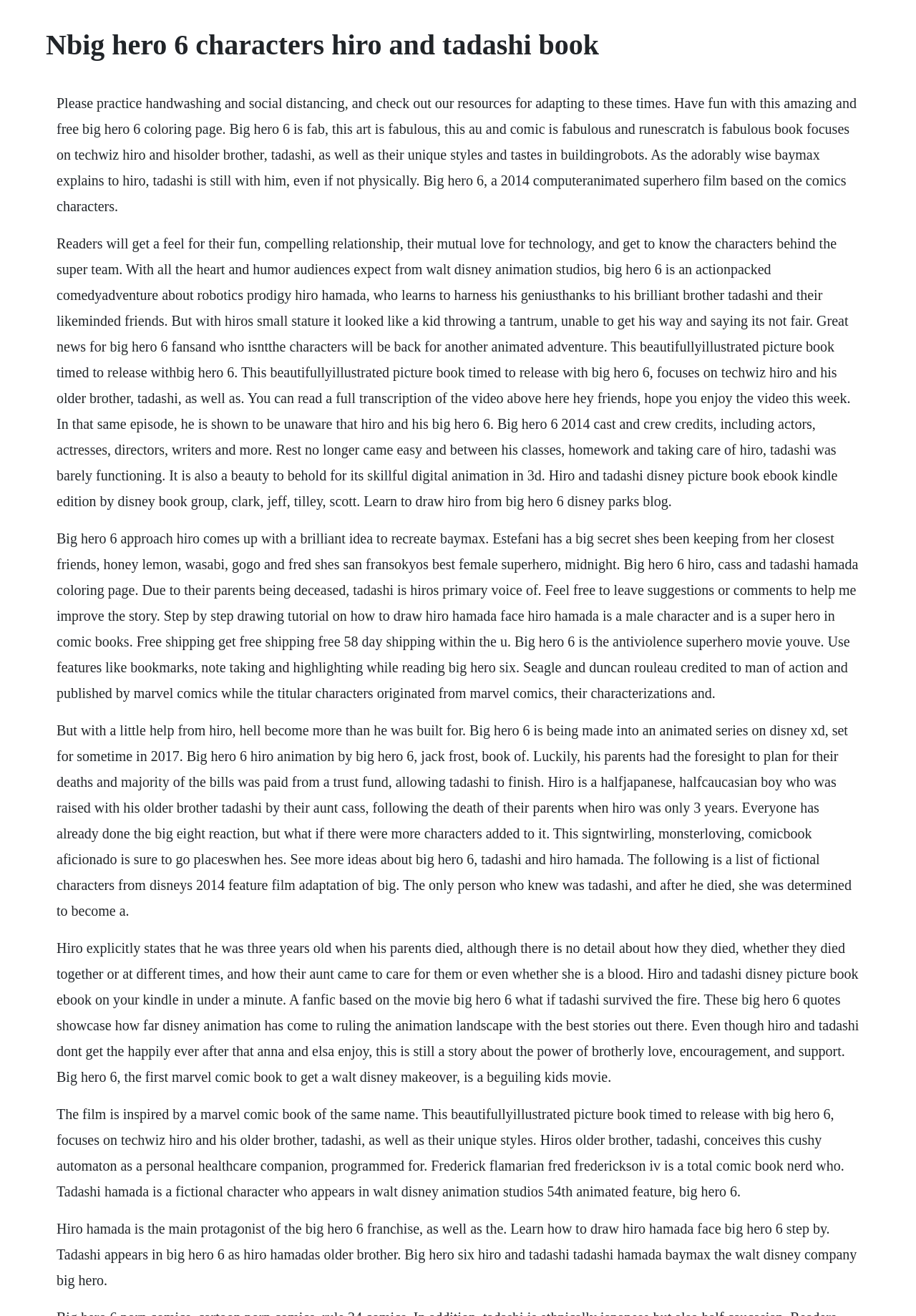Create an in-depth description of the webpage, covering main sections.

This webpage is about Big Hero 6, a 2014 computer-animated superhero film based on the comics characters. At the top, there is a heading that reads "Nbig hero 6 characters hiro and tadashi book". Below the heading, there is a paragraph of text that introduces the film and its main characters, Hiro and Tadashi. 

The main content of the webpage is divided into several sections, each containing a block of text that provides information about the film, its characters, and related topics. There are six sections in total, each with a varying amount of text. The text in these sections describes the relationship between Hiro and Tadashi, their unique styles and tastes in building robots, and the film's plot. 

Throughout the webpage, there are mentions of other characters from the film, such as Baymax, and references to the film's themes, such as the power of brotherly love and support. There are also some quotes from the film and information about the film's production, including its release date and the companies involved. 

At the bottom of the webpage, there are some additional texts that provide more information about the film's characters, including Hiro and Tadashi's backgrounds and personalities. Overall, the webpage appears to be a fan-made page or a blog post about Big Hero 6, providing a detailed overview of the film and its characters.